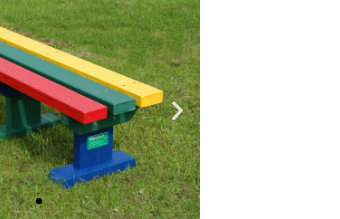What is the purpose of the initiative?
Based on the image, provide your answer in one word or phrase.

Promote environmental sustainability